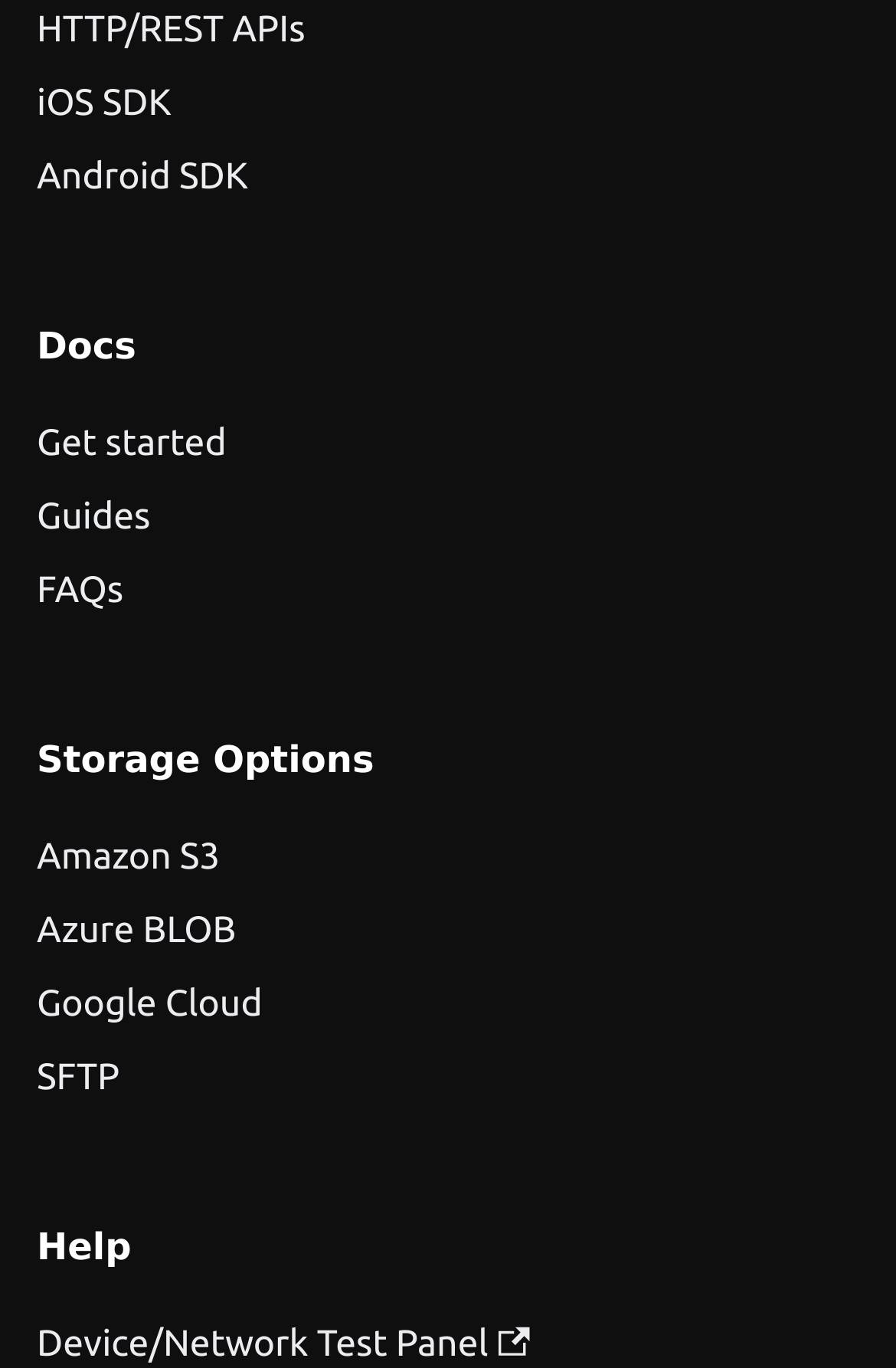Identify the bounding box for the UI element described as: "Guides". The coordinates should be four float numbers between 0 and 1, i.e., [left, top, right, bottom].

[0.041, 0.351, 0.959, 0.405]